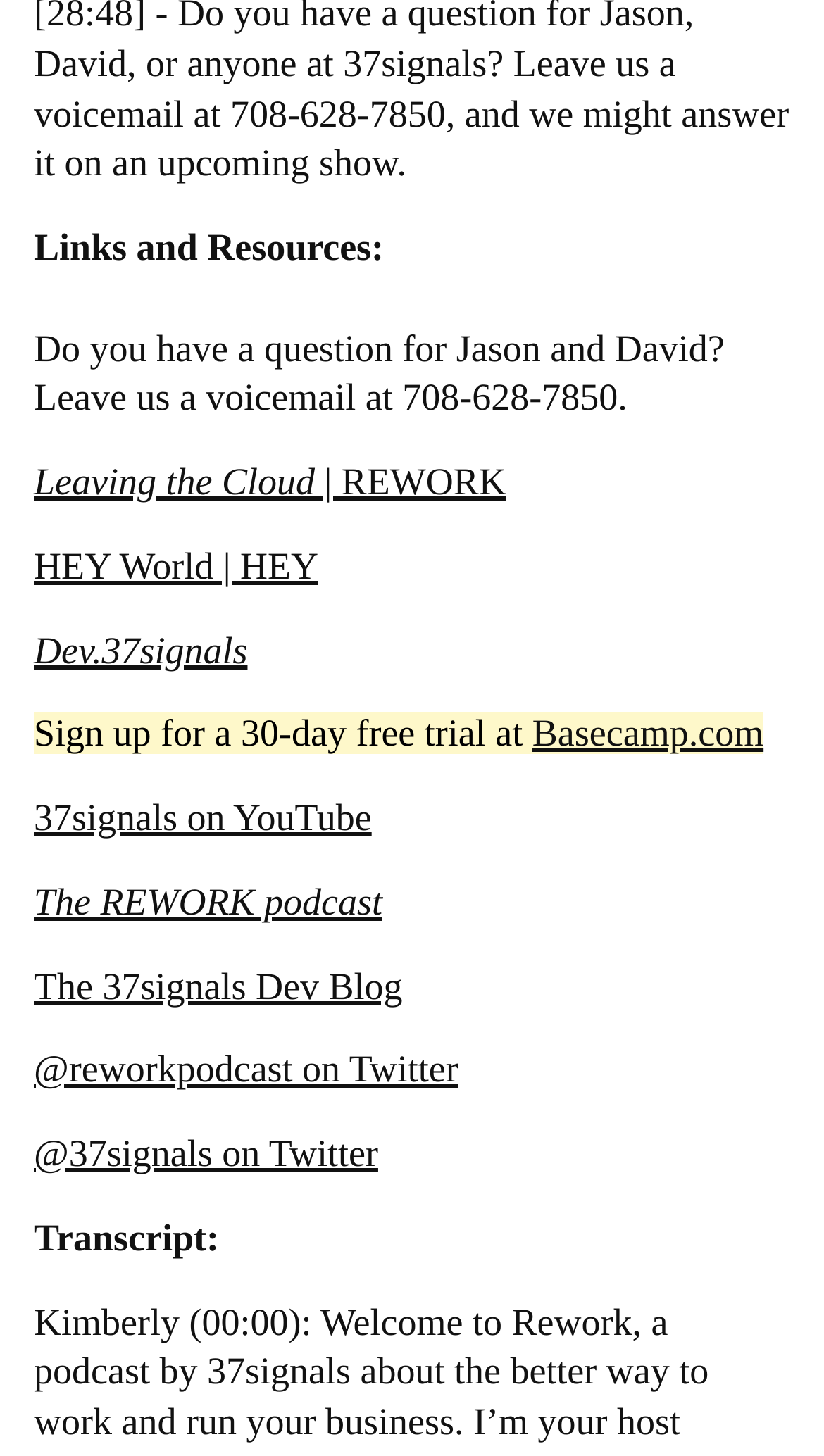Please find the bounding box for the UI element described by: "The 37signals Dev Blog".

[0.041, 0.662, 0.488, 0.691]